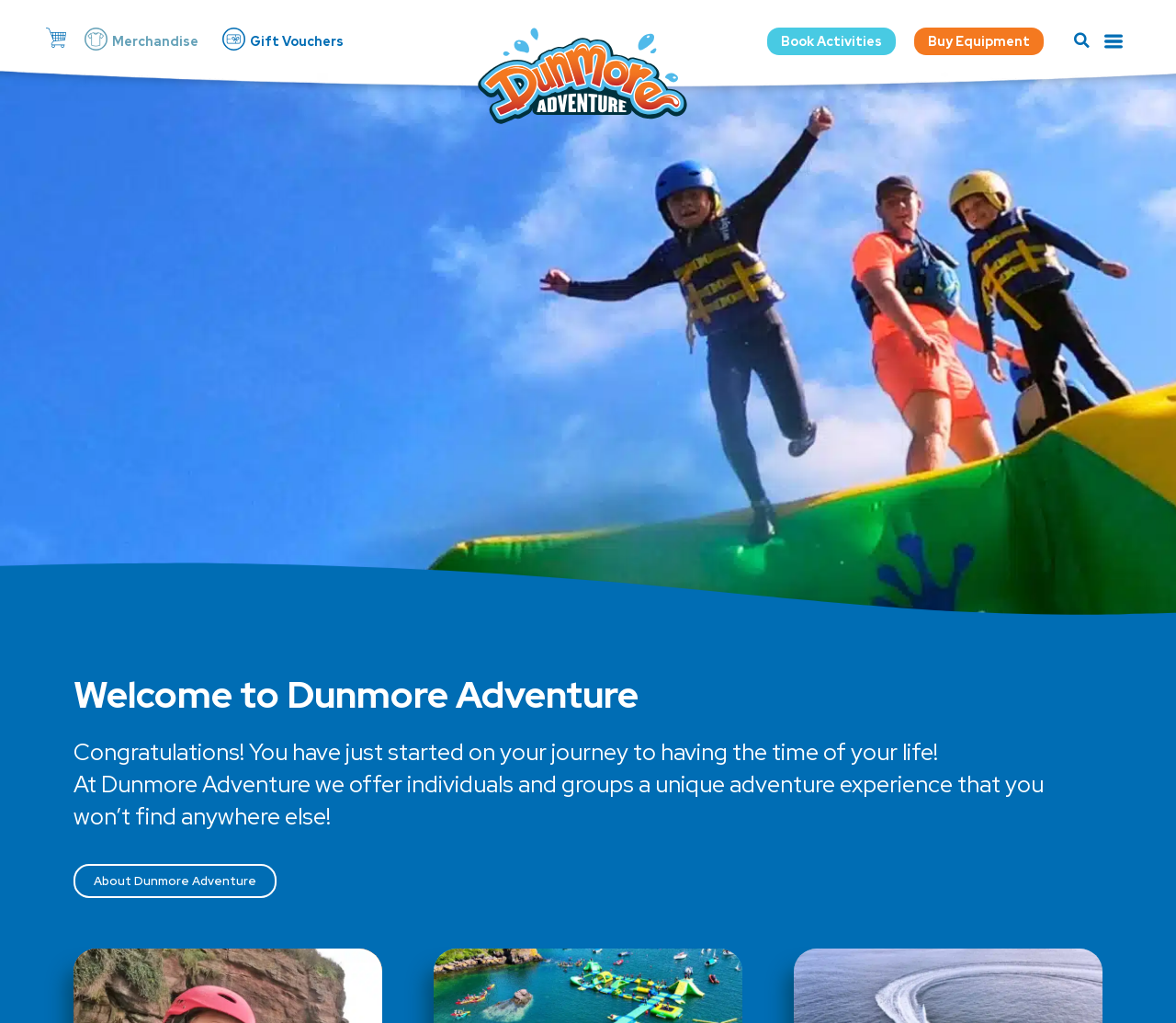Your task is to extract the text of the main heading from the webpage.

Welcome to Dunmore Adventure